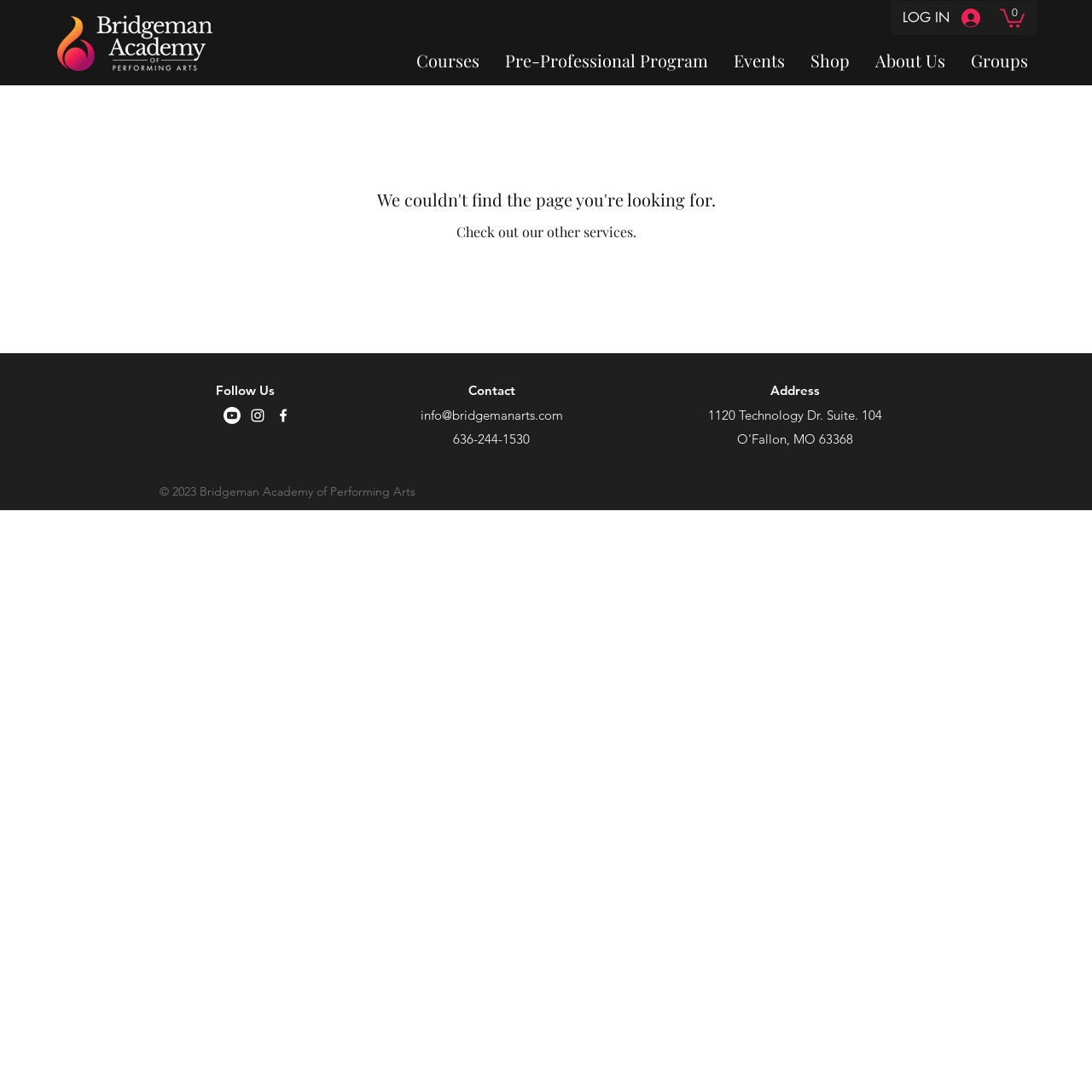Find the bounding box coordinates of the clickable area that will achieve the following instruction: "Click the LOG IN button".

[0.816, 0.001, 0.909, 0.032]